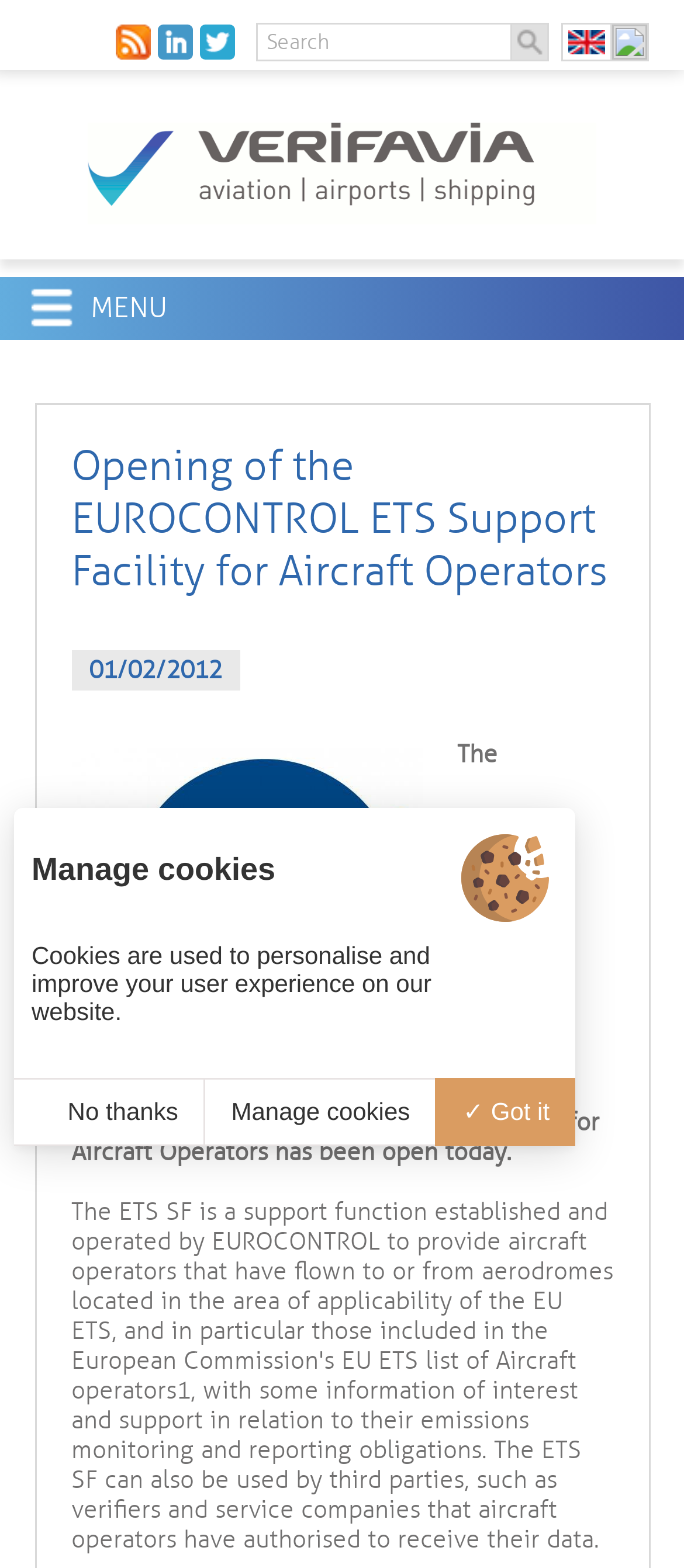How many buttons are there in the cookie management section?
Answer with a single word or phrase, using the screenshot for reference.

3